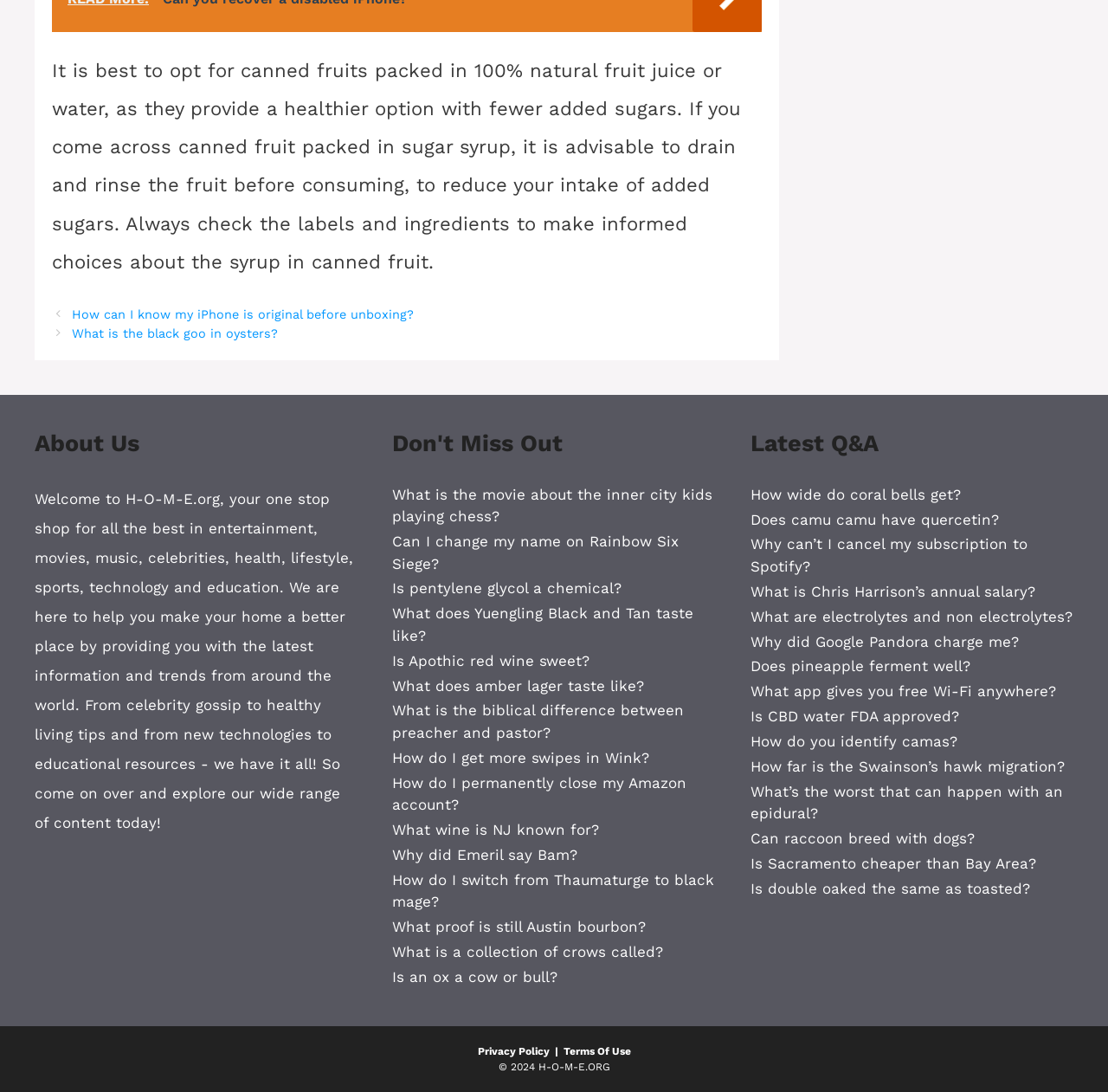Find the bounding box coordinates of the element I should click to carry out the following instruction: "Read the article about canned fruits".

[0.047, 0.054, 0.669, 0.25]